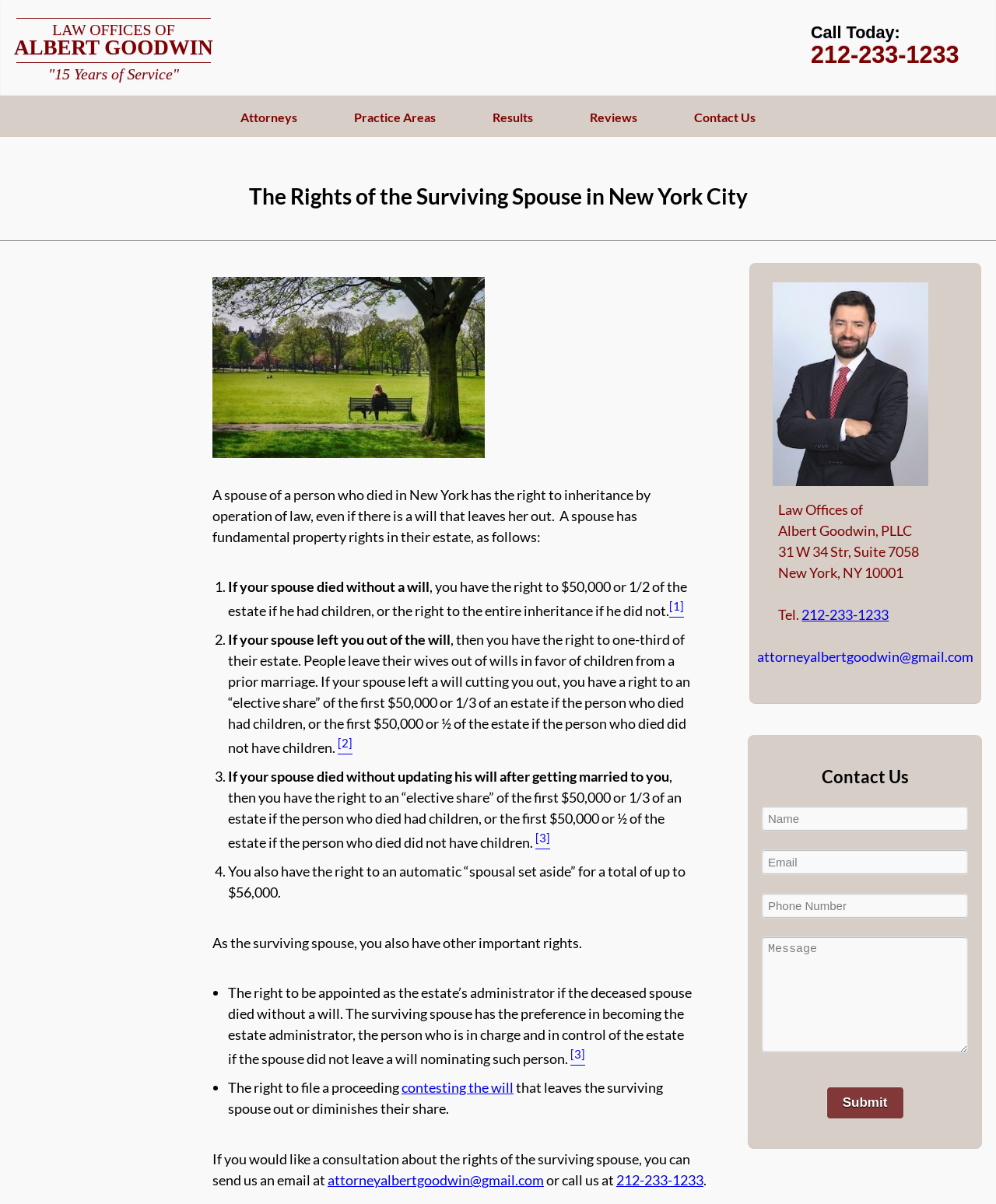What is the right of a spouse if the deceased spouse left a will that leaves them out?
Based on the image content, provide your answer in one word or a short phrase.

One-third of the estate